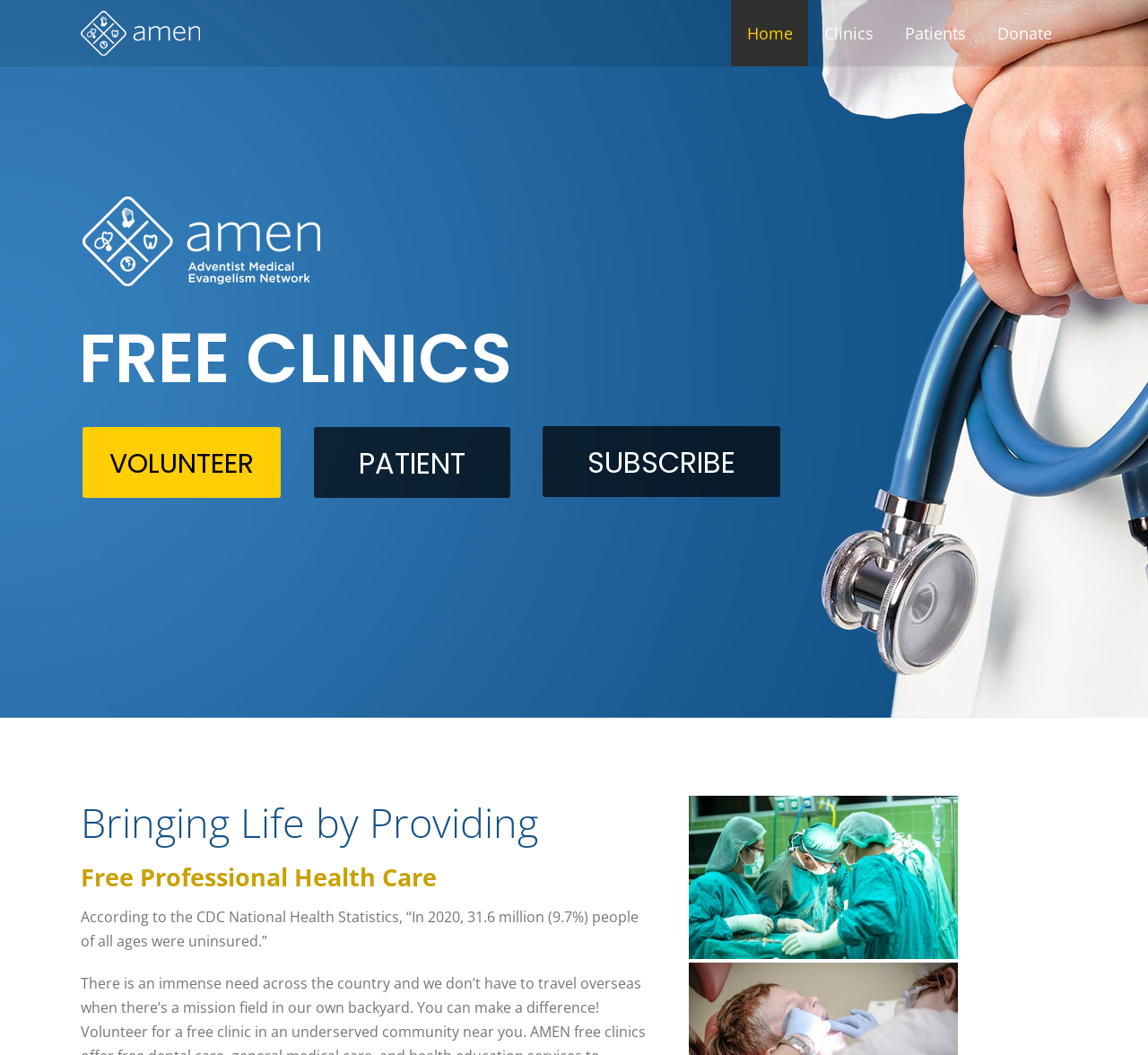What is the theme of the clinic?
Could you give a comprehensive explanation in response to this question?

The theme of the clinic can be inferred from the headings on the webpage. The headings 'Bringing Life by Providing' and 'Free Professional Health Care' suggest that the clinic provides free professional healthcare services.